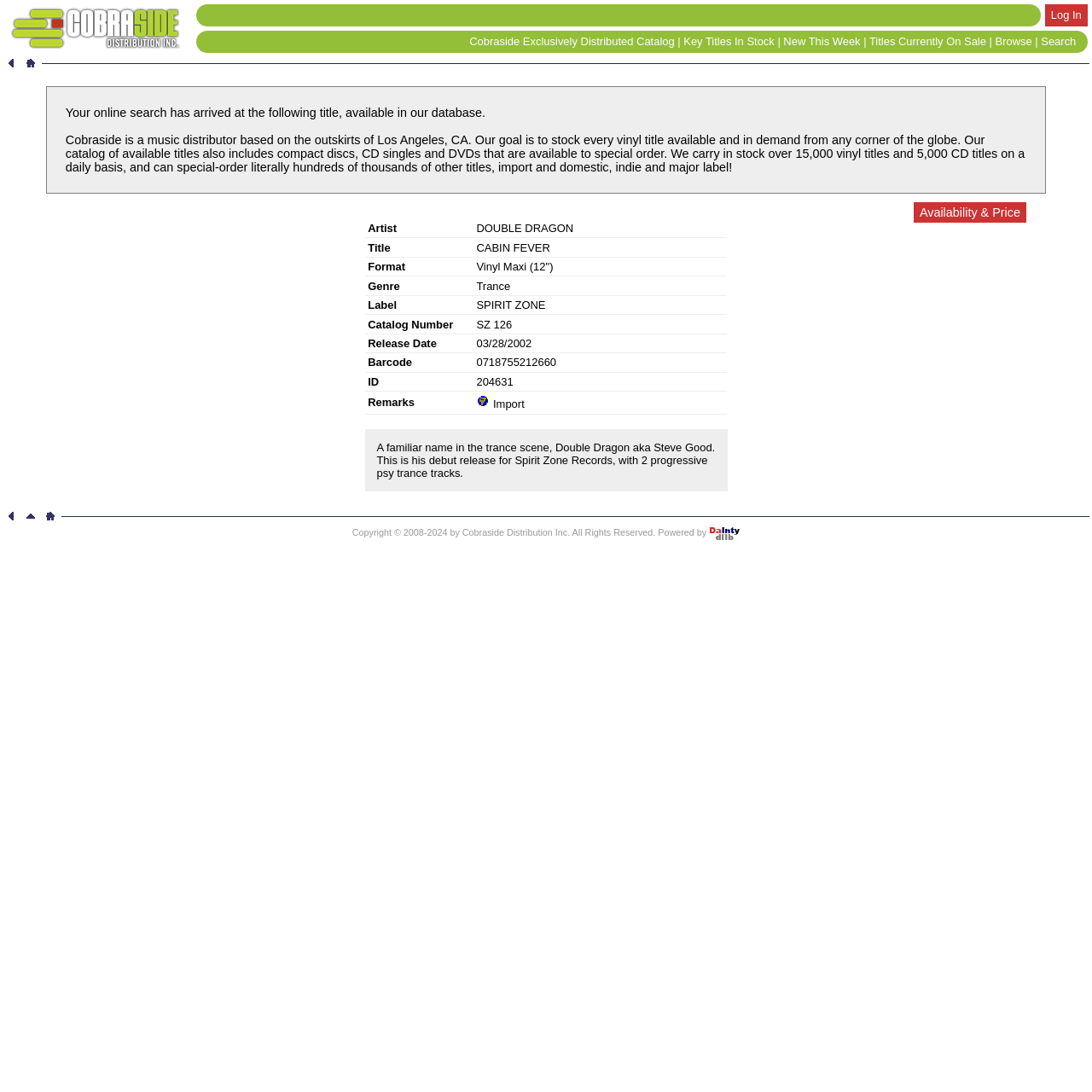Identify the bounding box coordinates necessary to click and complete the given instruction: "Check Availability & Price".

[0.842, 0.188, 0.934, 0.201]